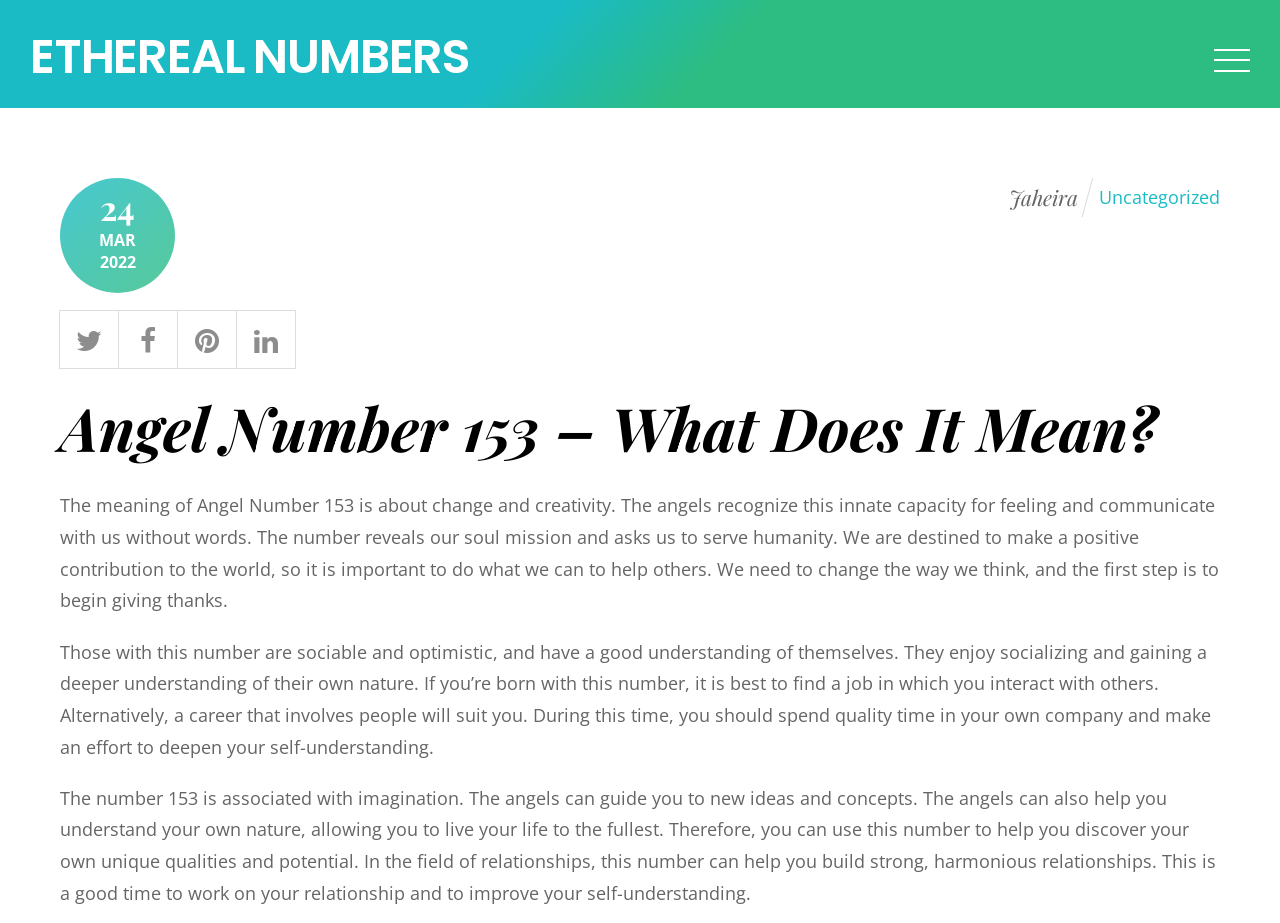Provide an in-depth caption for the contents of the webpage.

This webpage is about the meaning of Angel Number 153. At the top left, there is a link to "ETHEREAL NUMBERS". On the top right, there is a section with a timestamp "24 MAR 2022" and links to "Jaheira" and "Uncategorized". Below this section, there are four social media links represented by icons.

The main content of the webpage is divided into three paragraphs. The first paragraph explains that Angel Number 153 is about change and creativity, and it reveals one's soul mission to serve humanity. The second paragraph describes the characteristics of people with this number, who are sociable, optimistic, and have a good understanding of themselves. The third paragraph associates the number 153 with imagination, guiding individuals to new ideas and concepts, and helping them build strong relationships.

The title of the webpage "Angel Number 153 – What Does It Mean?" is prominently displayed above the main content, with a link to the same title below it.